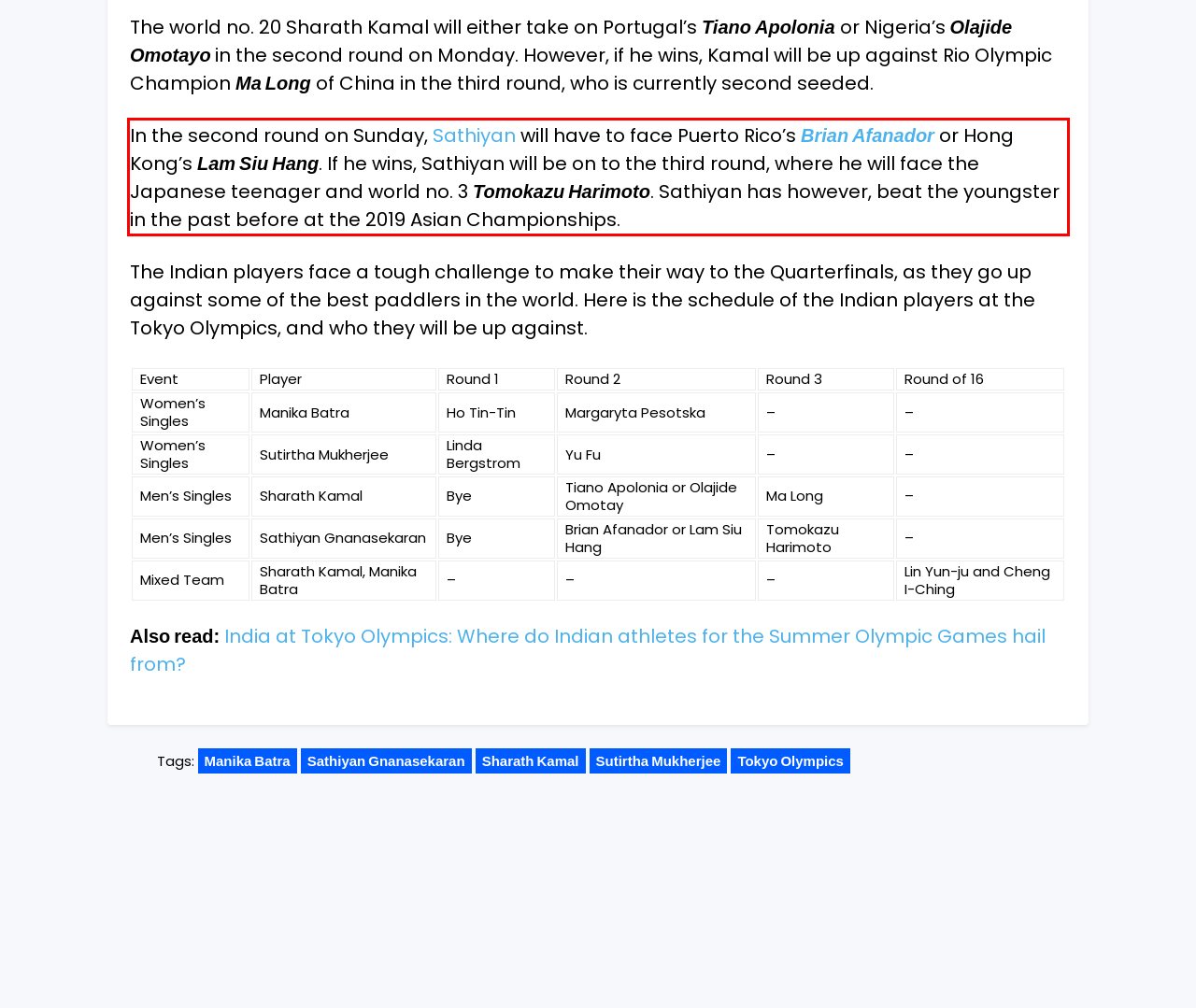Please identify and extract the text content from the UI element encased in a red bounding box on the provided webpage screenshot.

In the second round on Sunday, Sathiyan will have to face Puerto Rico’s Brian Afanador or Hong Kong’s Lam Siu Hang. If he wins, Sathiyan will be on to the third round, where he will face the Japanese teenager and world no. 3 Tomokazu Harimoto. Sathiyan has however, beat the youngster in the past before at the 2019 Asian Championships.